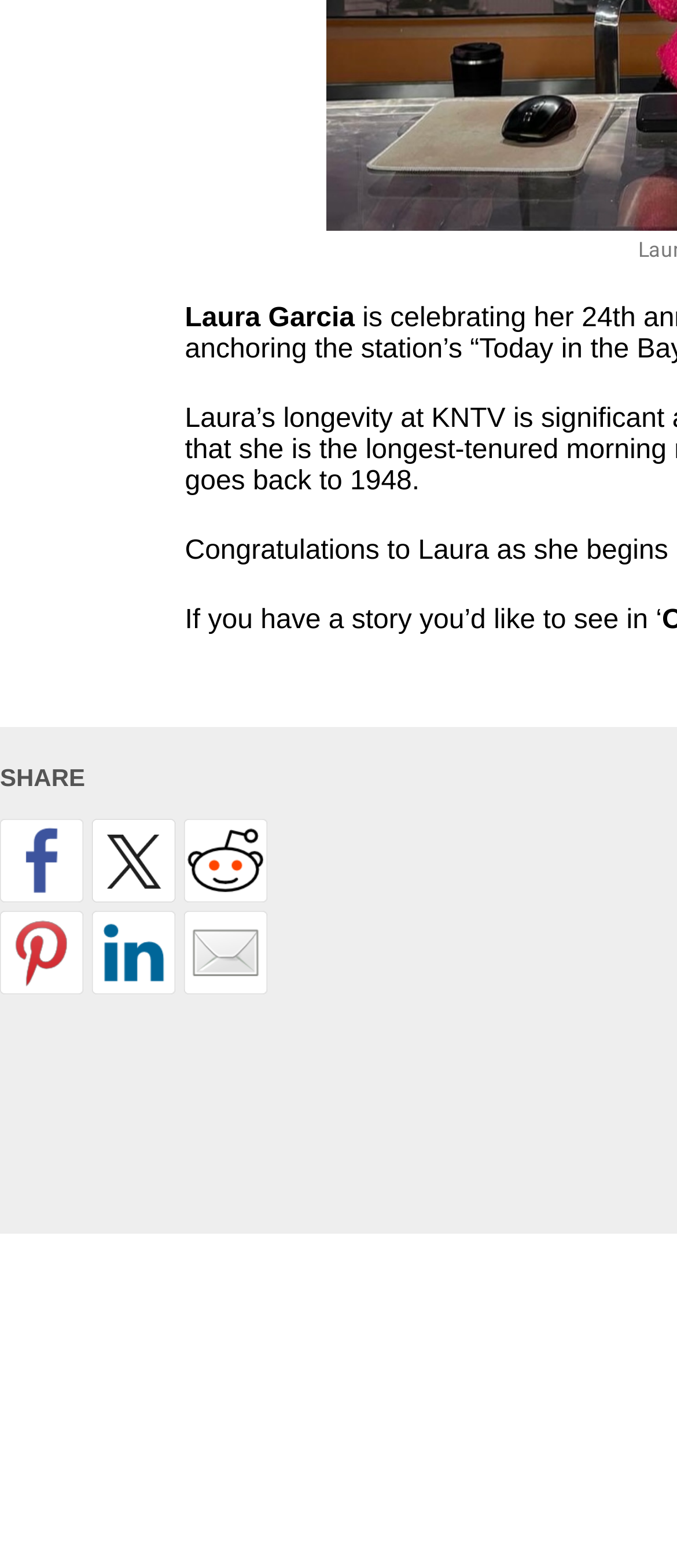What is the text above the 'SHARE' heading?
Based on the image, provide a one-word or brief-phrase response.

If you have a story you’d like to see in ‘'